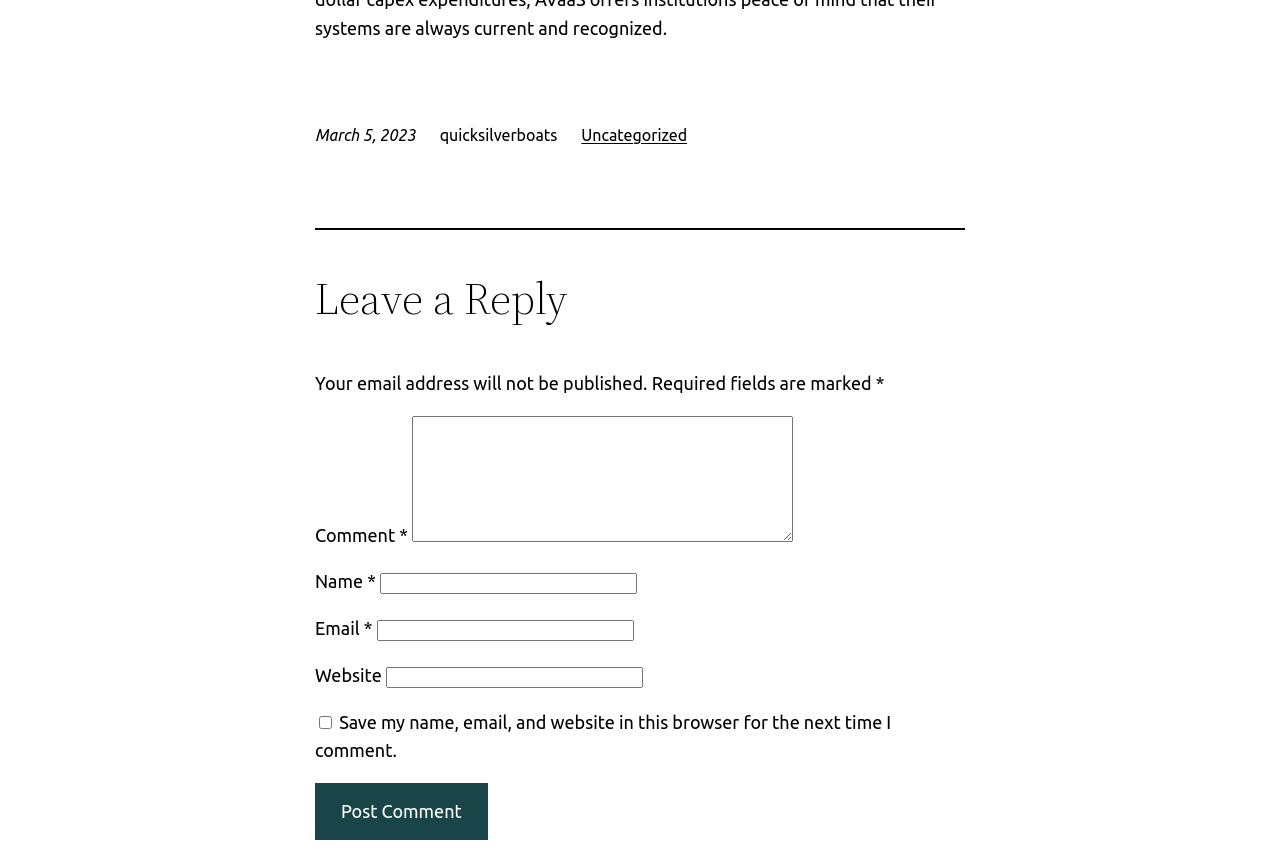What is the text of the button at the bottom of the comment form?
Using the visual information, respond with a single word or phrase.

Post Comment